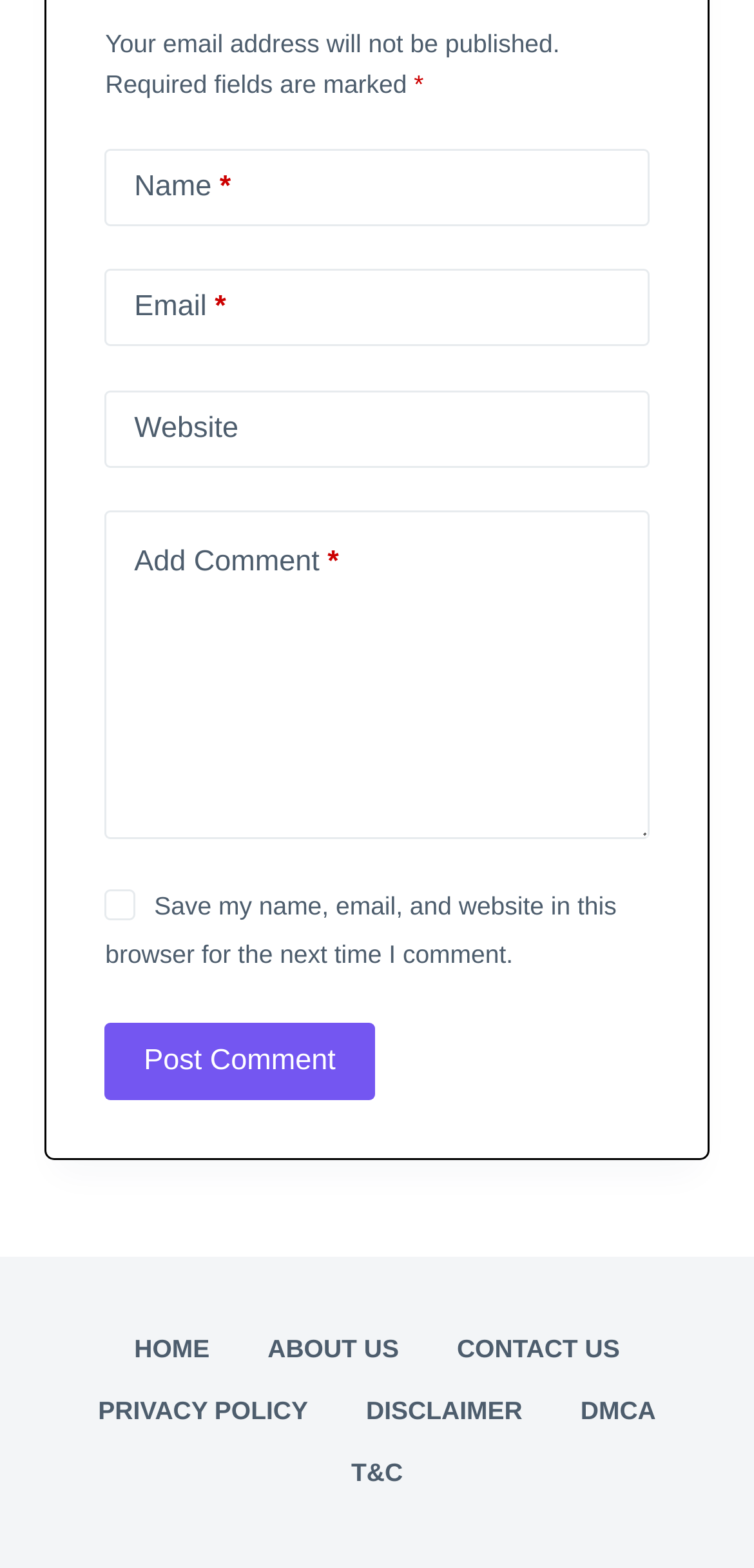Give a succinct answer to this question in a single word or phrase: 
How many menu items are in the footer menu?

8